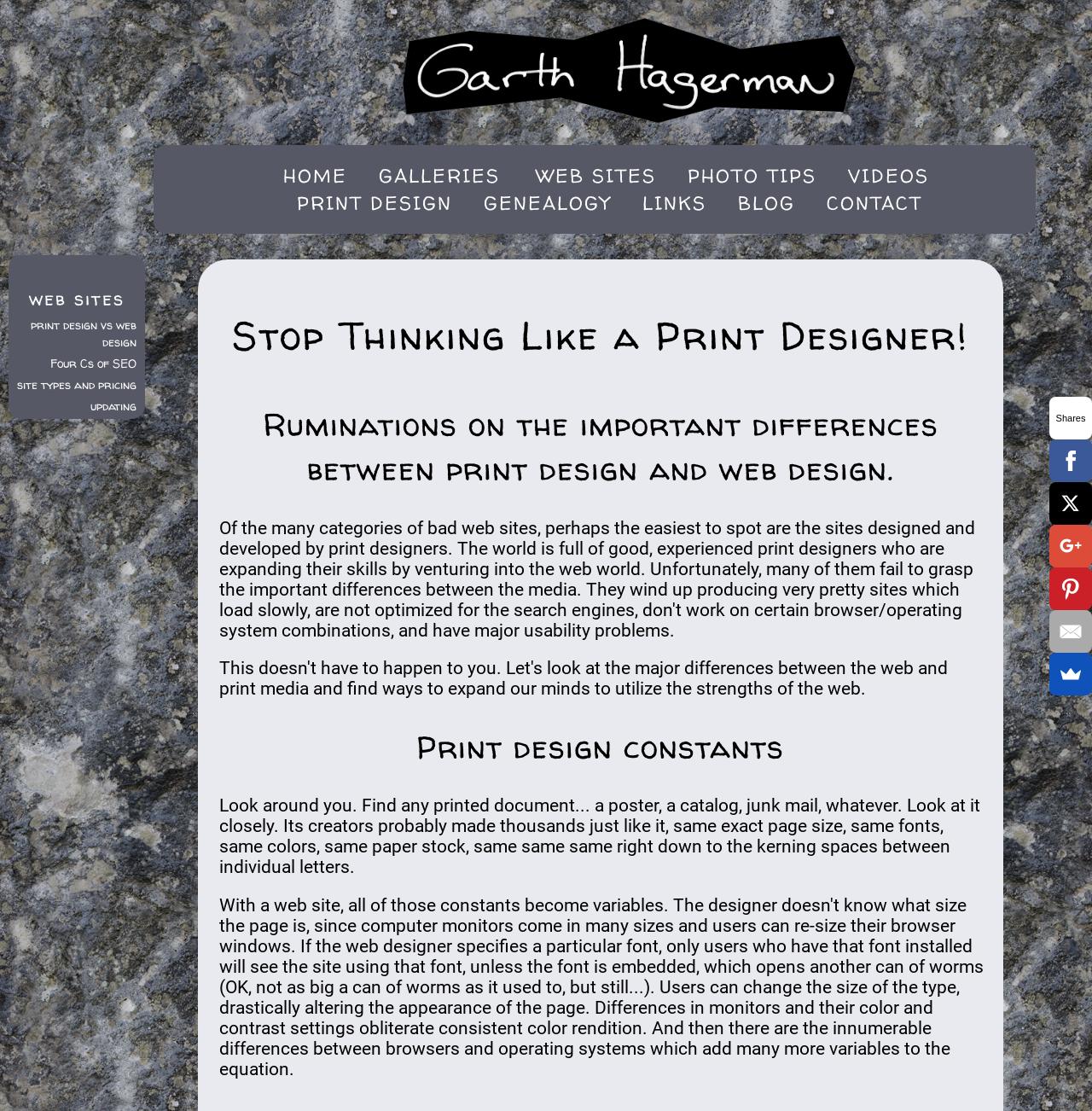Identify the bounding box coordinates of the element to click to follow this instruction: 'Visit the 'GALLERIES' page'. Ensure the coordinates are four float values between 0 and 1, provided as [left, top, right, bottom].

[0.339, 0.146, 0.464, 0.17]